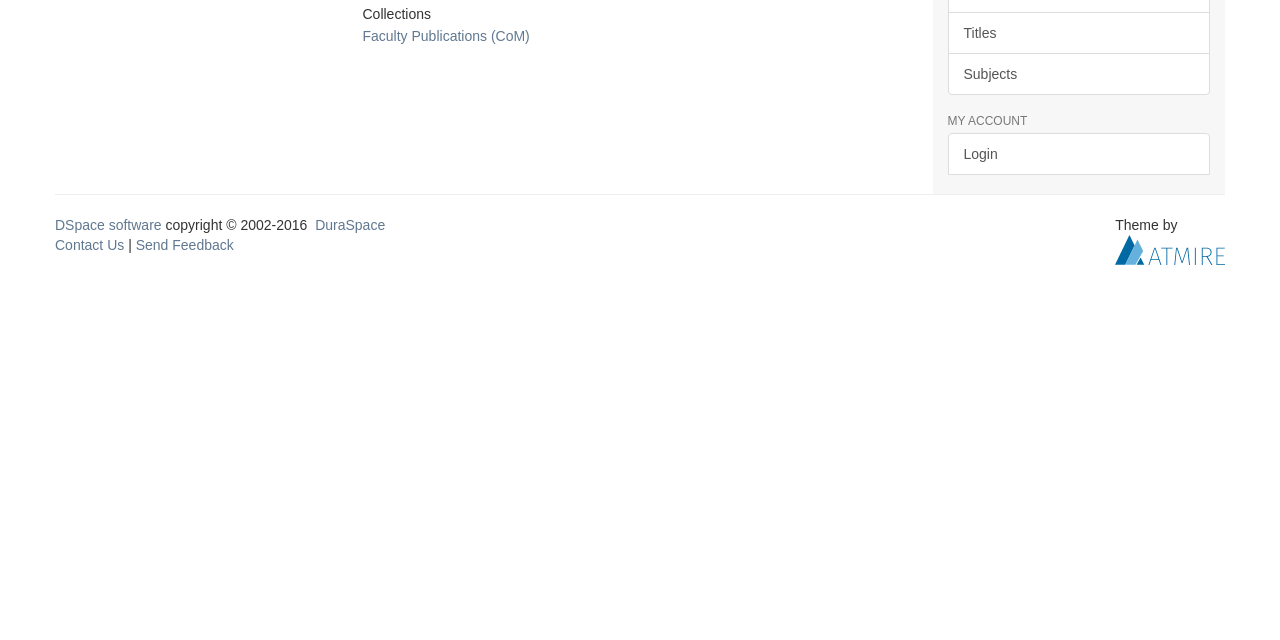Locate the bounding box of the UI element with the following description: "Contact Us".

[0.043, 0.371, 0.097, 0.396]